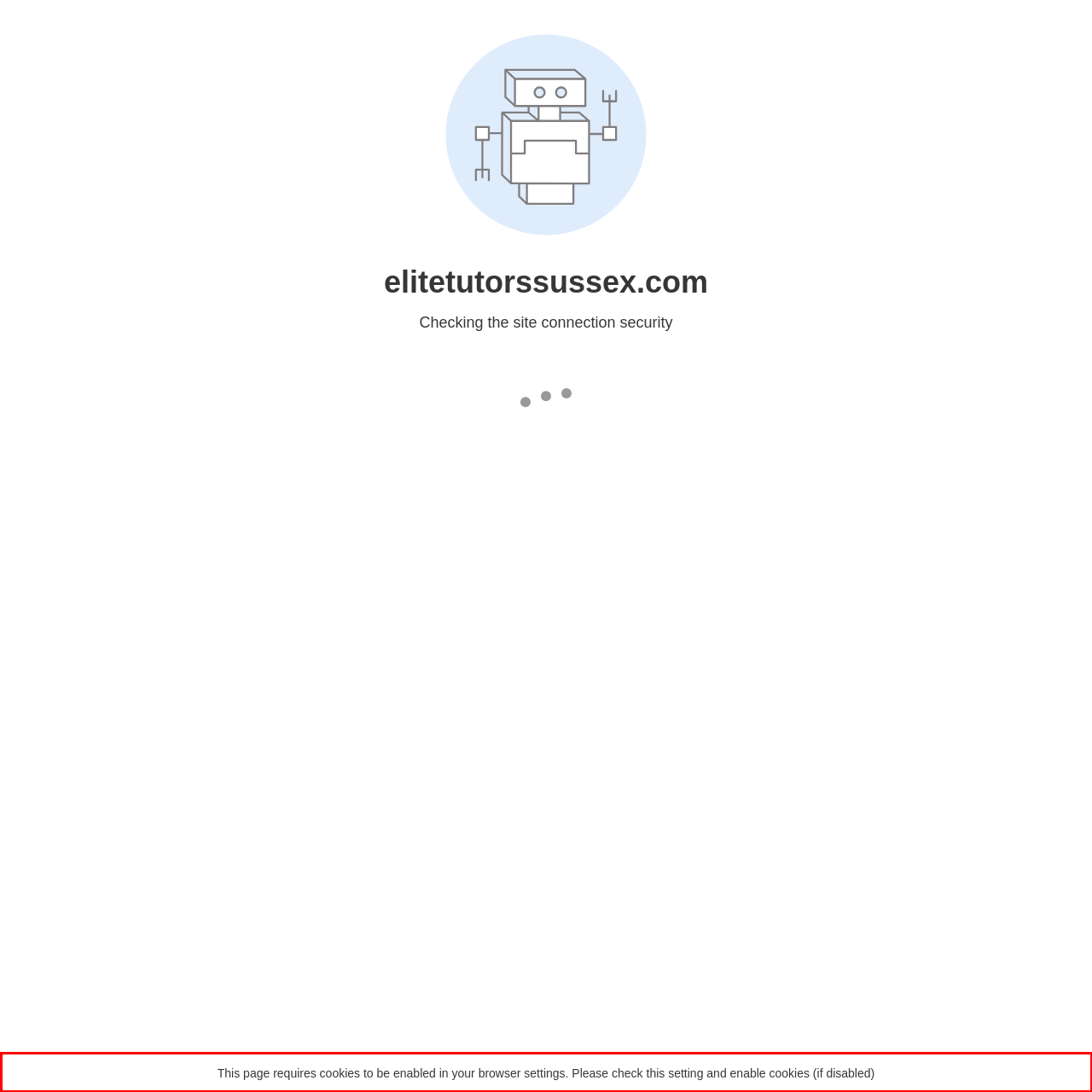Look at the screenshot of the webpage, locate the red rectangle bounding box, and generate the text content that it contains.

This page requires cookies to be enabled in your browser settings. Please check this setting and enable cookies (if disabled)